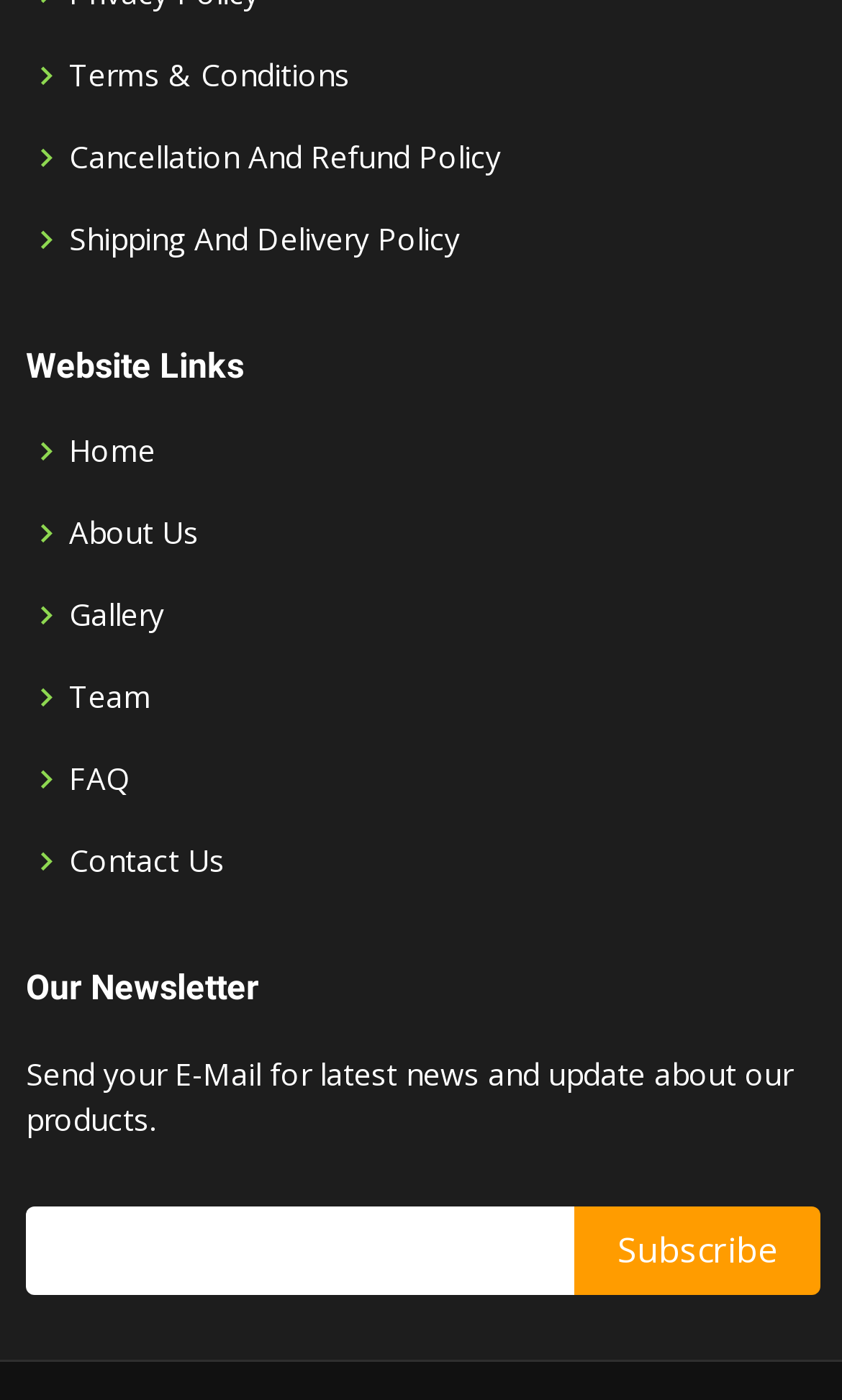Determine the coordinates of the bounding box that should be clicked to complete the instruction: "View terms and conditions". The coordinates should be represented by four float numbers between 0 and 1: [left, top, right, bottom].

[0.082, 0.044, 0.415, 0.065]